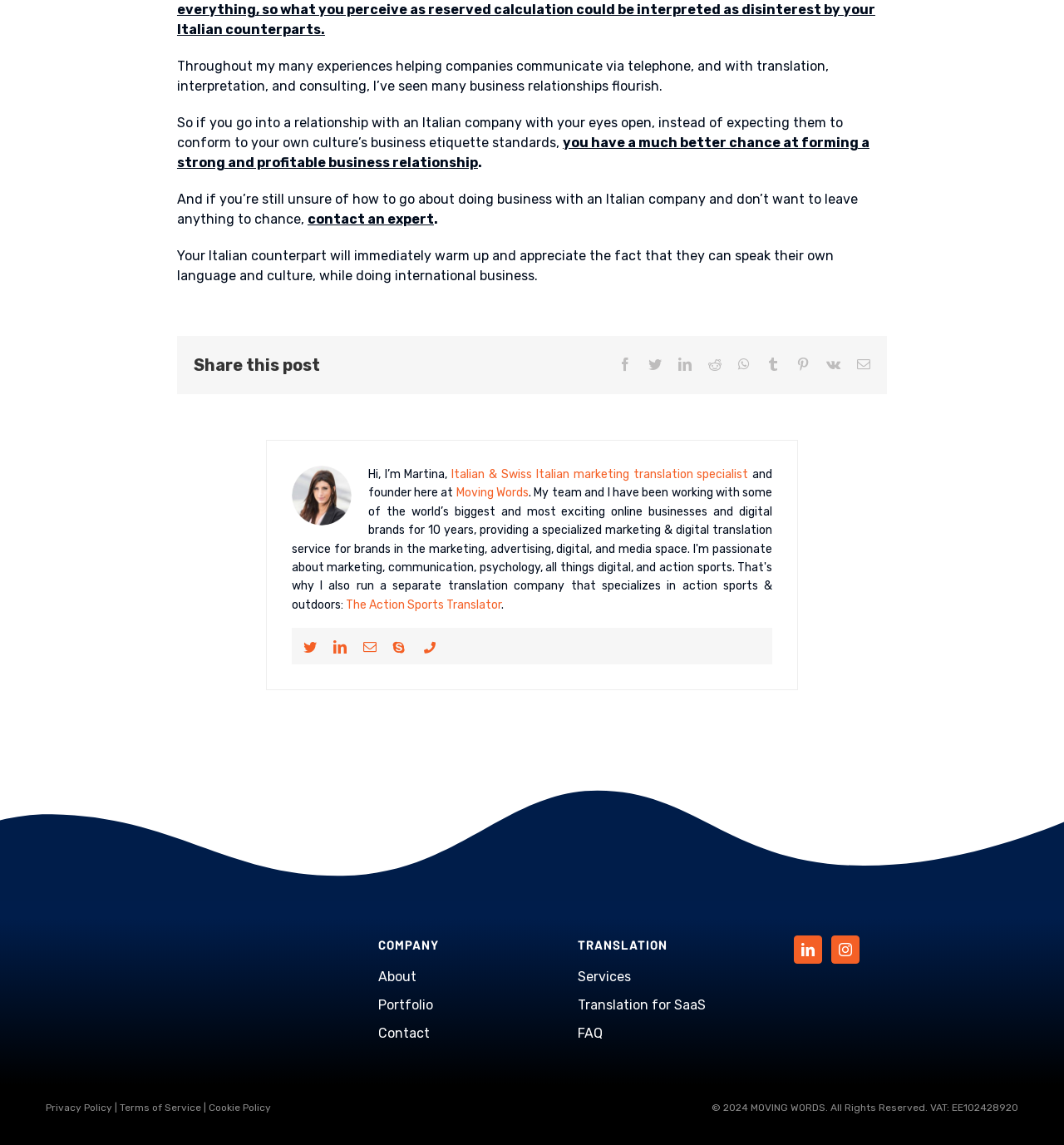Respond with a single word or phrase to the following question: What is the VAT number of Moving Words?

EE102428920